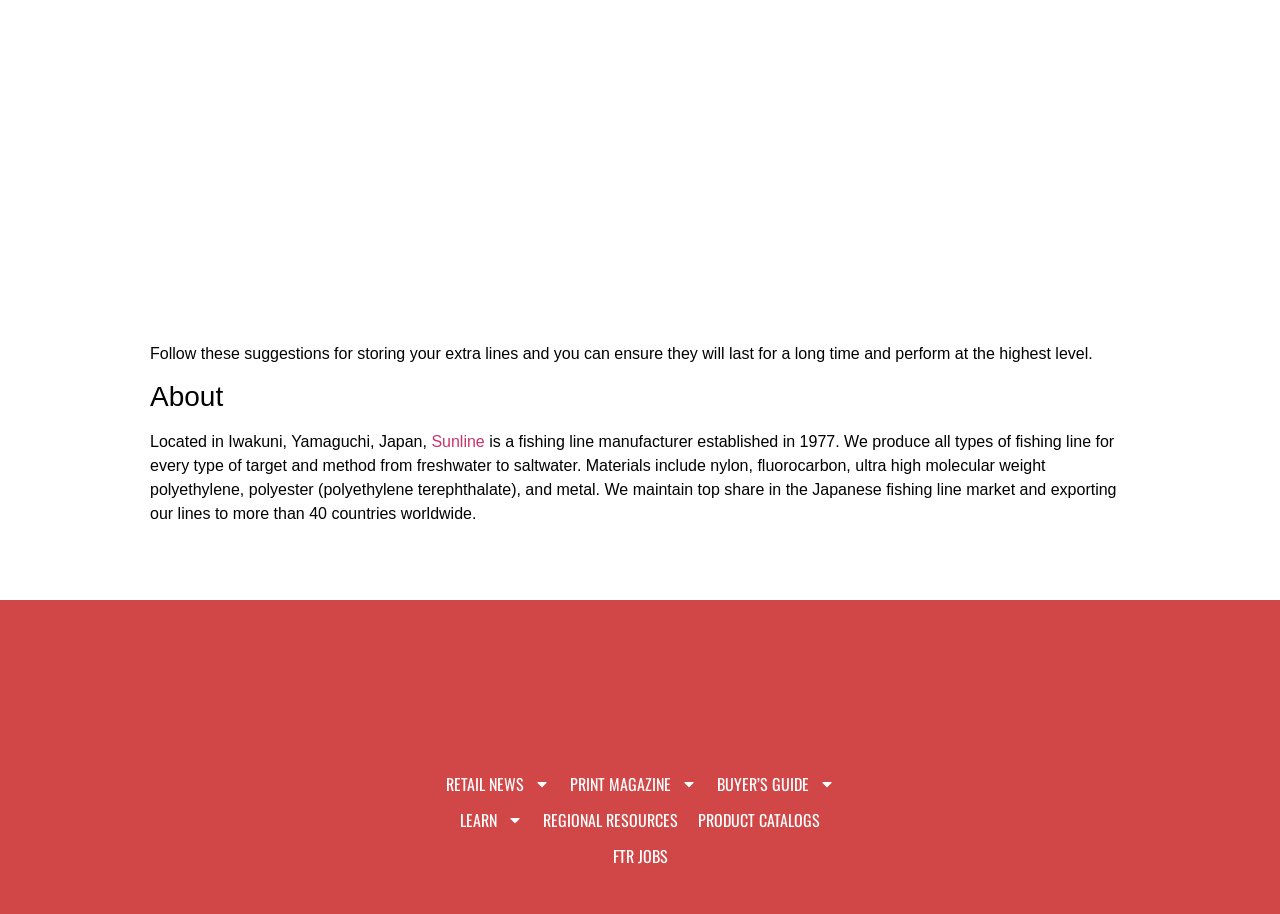Can you pinpoint the bounding box coordinates for the clickable element required for this instruction: "Click the 'CONTACT' link"? The coordinates should be four float numbers between 0 and 1, i.e., [left, top, right, bottom].

None